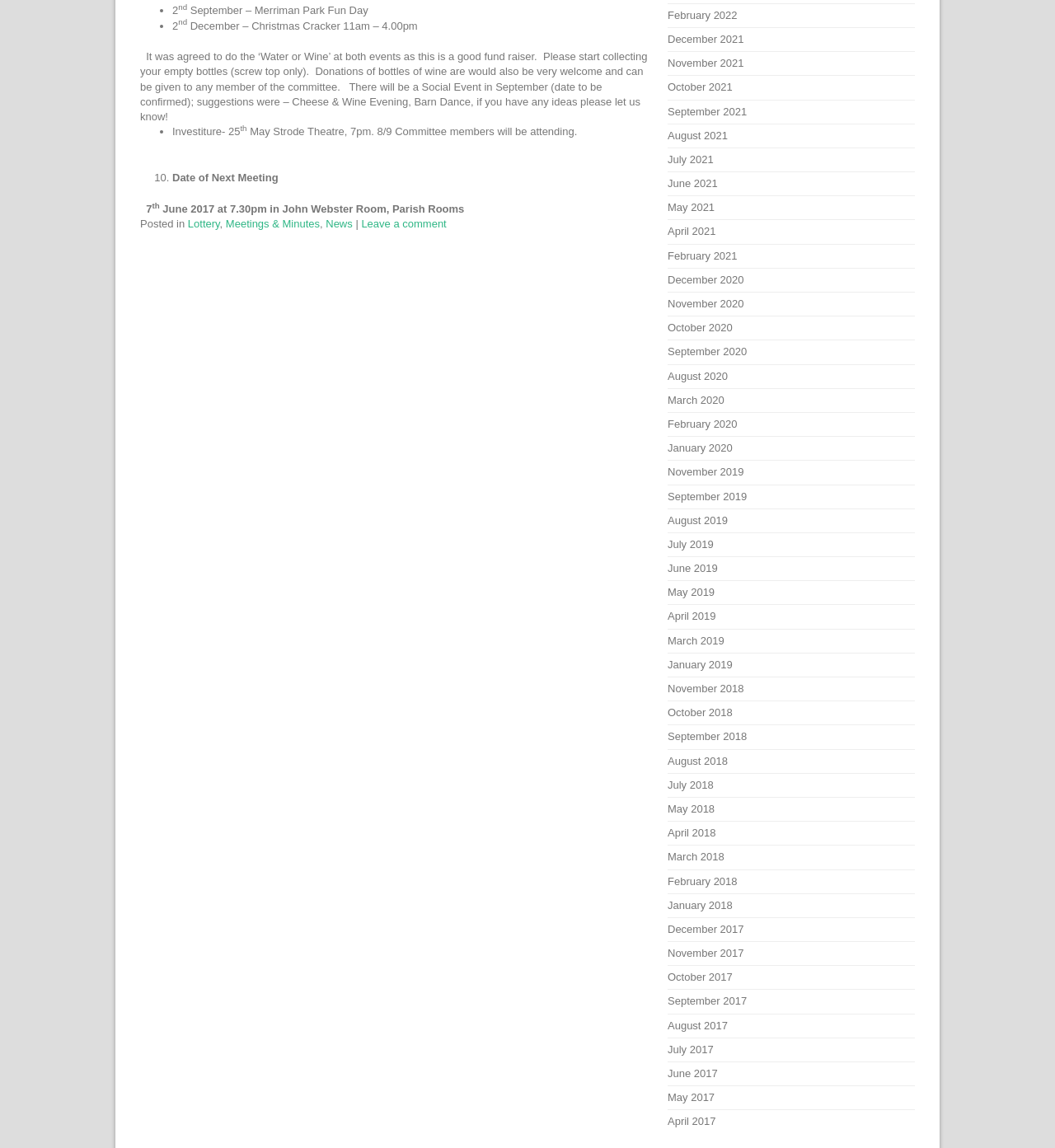Identify the bounding box coordinates of the clickable section necessary to follow the following instruction: "Read the 'Lottery' post". The coordinates should be presented as four float numbers from 0 to 1, i.e., [left, top, right, bottom].

[0.178, 0.189, 0.208, 0.2]